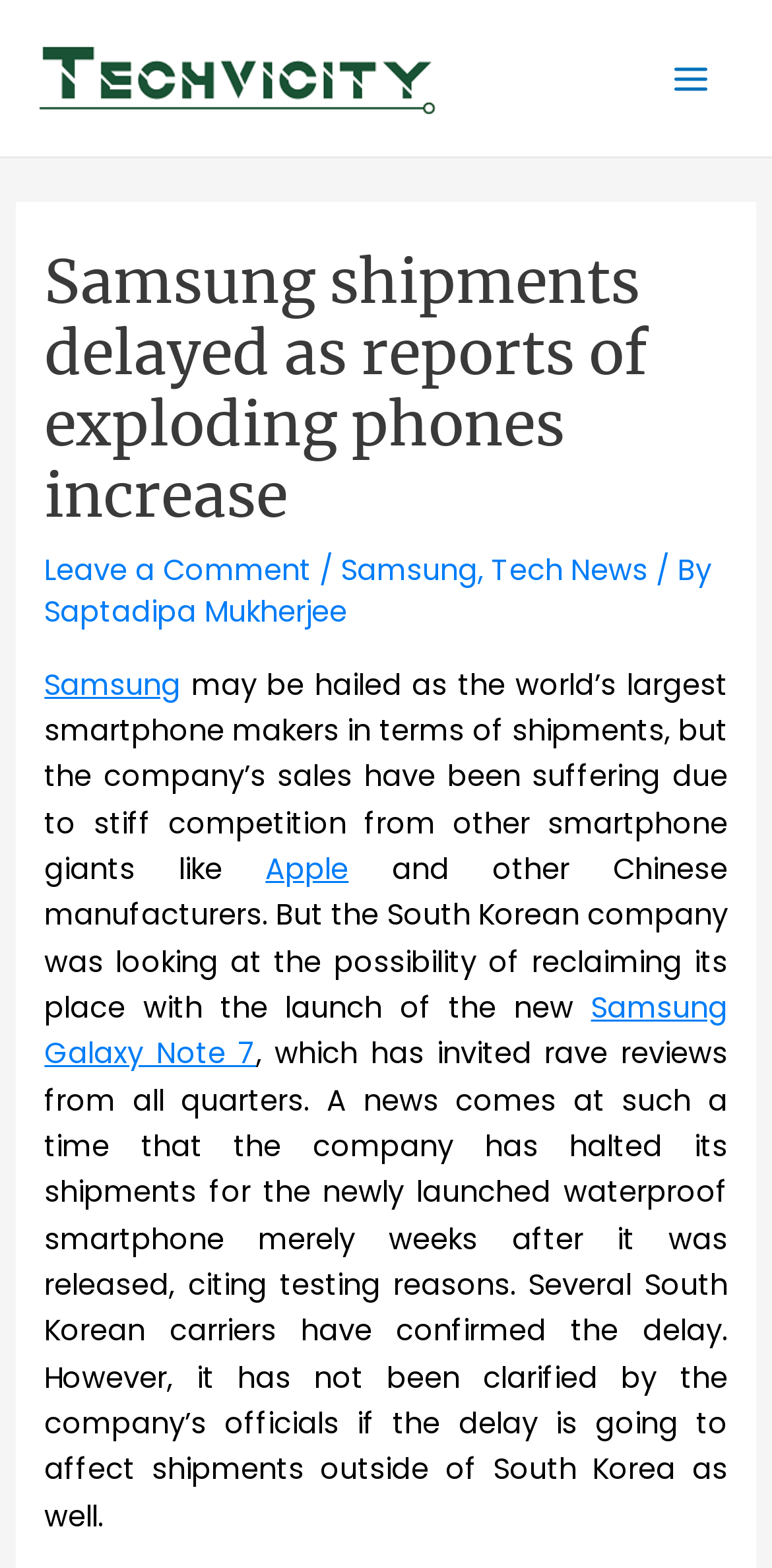Could you highlight the region that needs to be clicked to execute the instruction: "Click the TechVicity Logo"?

[0.051, 0.036, 0.564, 0.061]